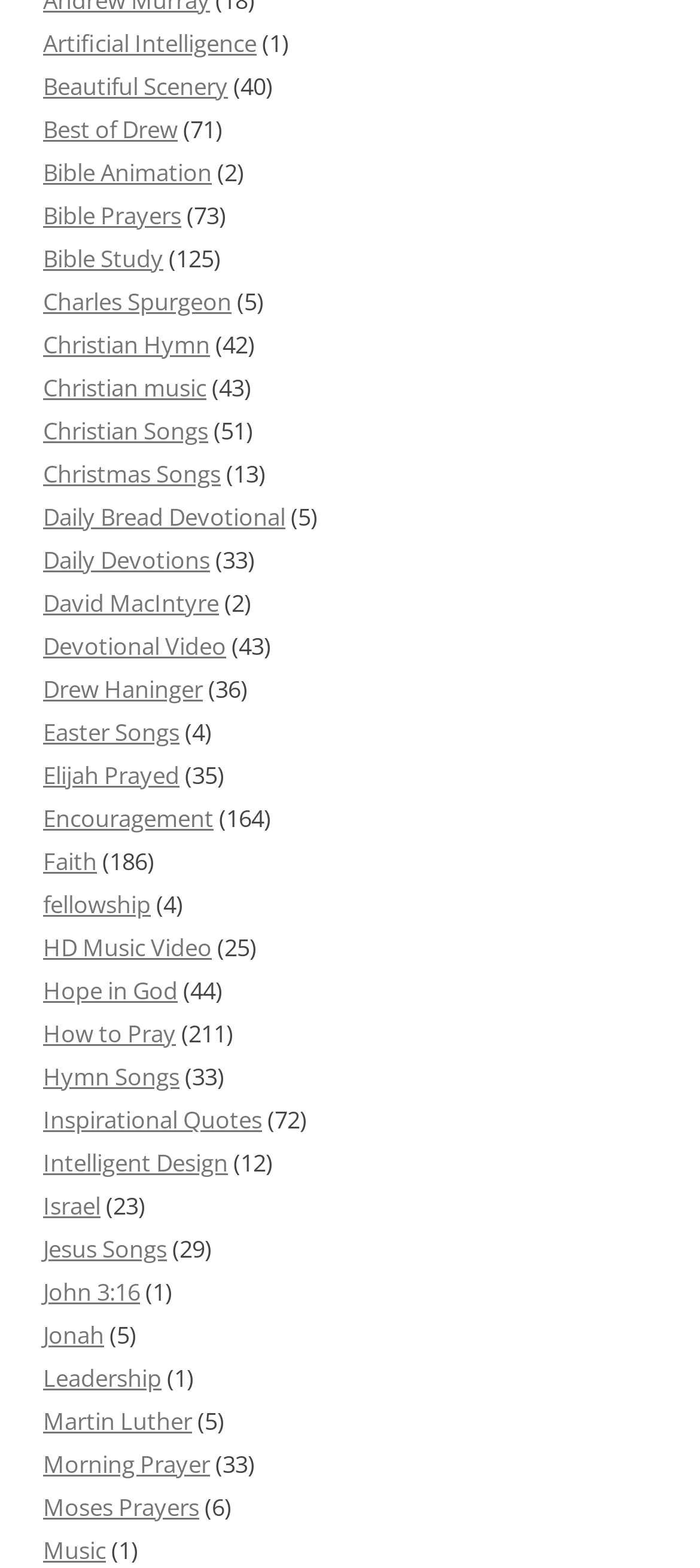What is the text next to the link 'Bible Animation'?
Based on the image, answer the question with as much detail as possible.

The text next to the link 'Bible Animation' is '(2)' which is a StaticText element with a bounding box coordinate of [0.303, 0.1, 0.349, 0.12].